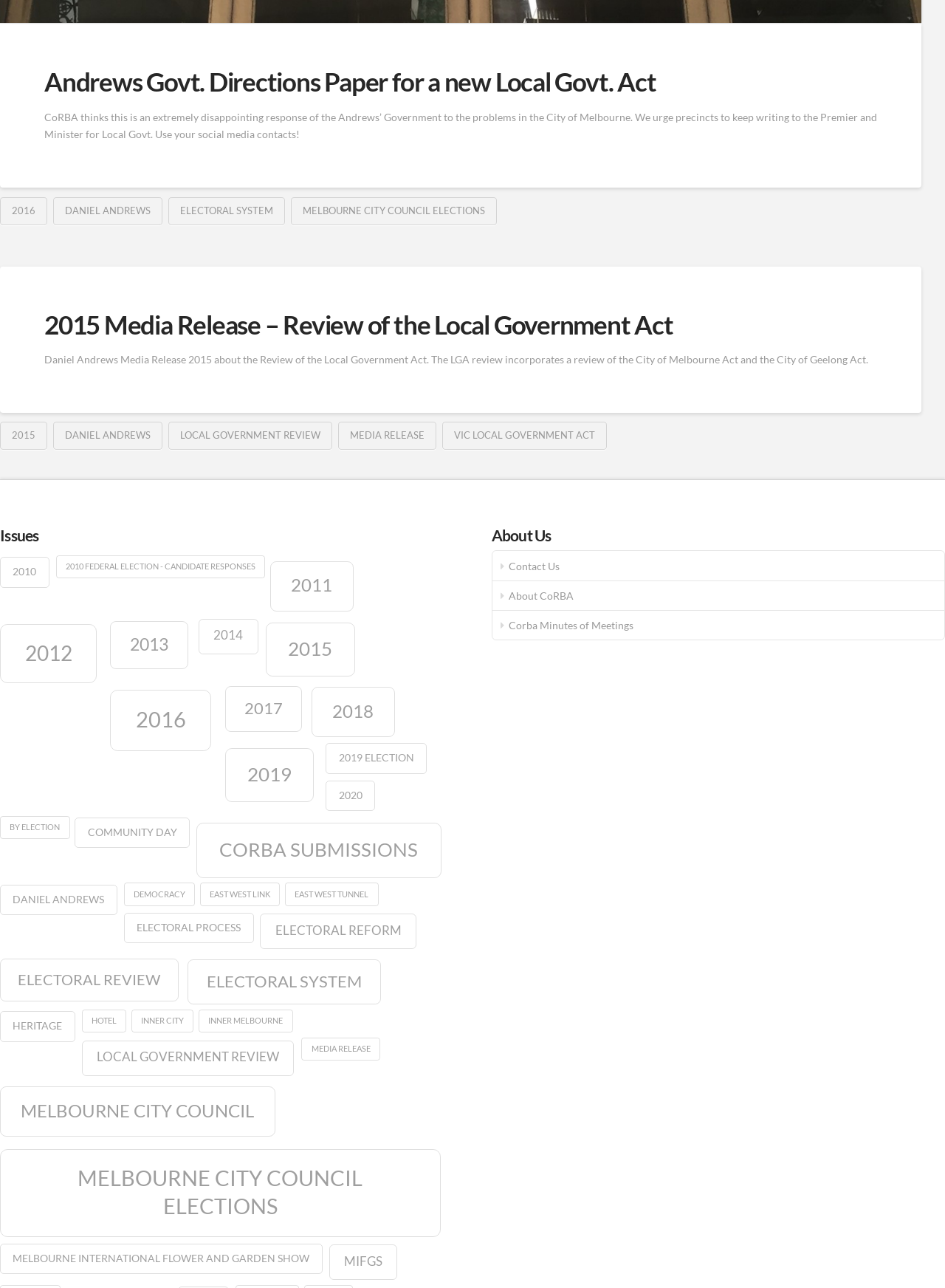Please determine the bounding box coordinates of the element to click in order to execute the following instruction: "Read about CoRBA's thoughts on the Andrews Government's response to the problems in the City of Melbourne". The coordinates should be four float numbers between 0 and 1, specified as [left, top, right, bottom].

[0.047, 0.086, 0.928, 0.109]